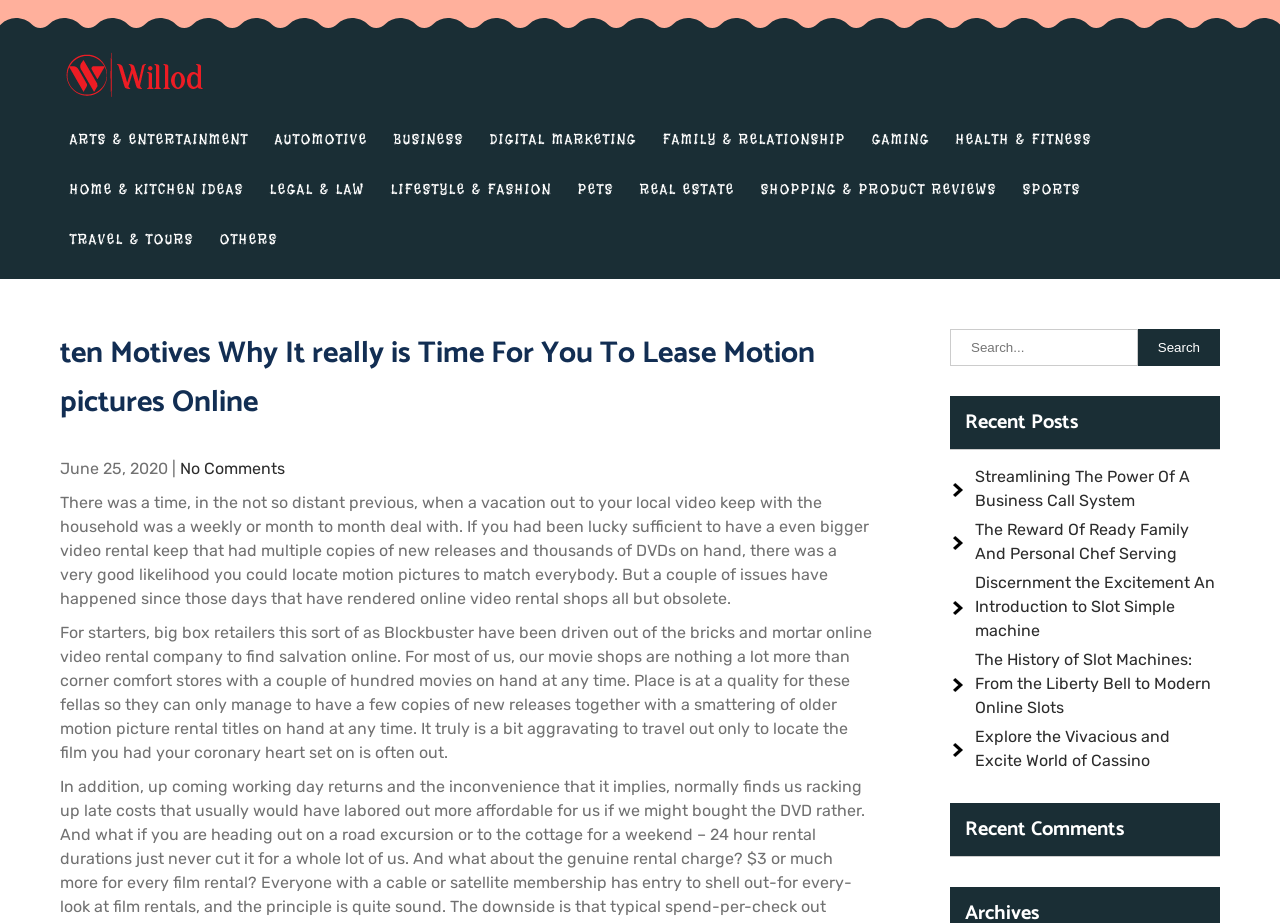Highlight the bounding box coordinates of the region I should click on to meet the following instruction: "read the 'ten Motives Why It really is Time For You To Lease Motion pictures Online' article".

[0.047, 0.356, 0.681, 0.484]